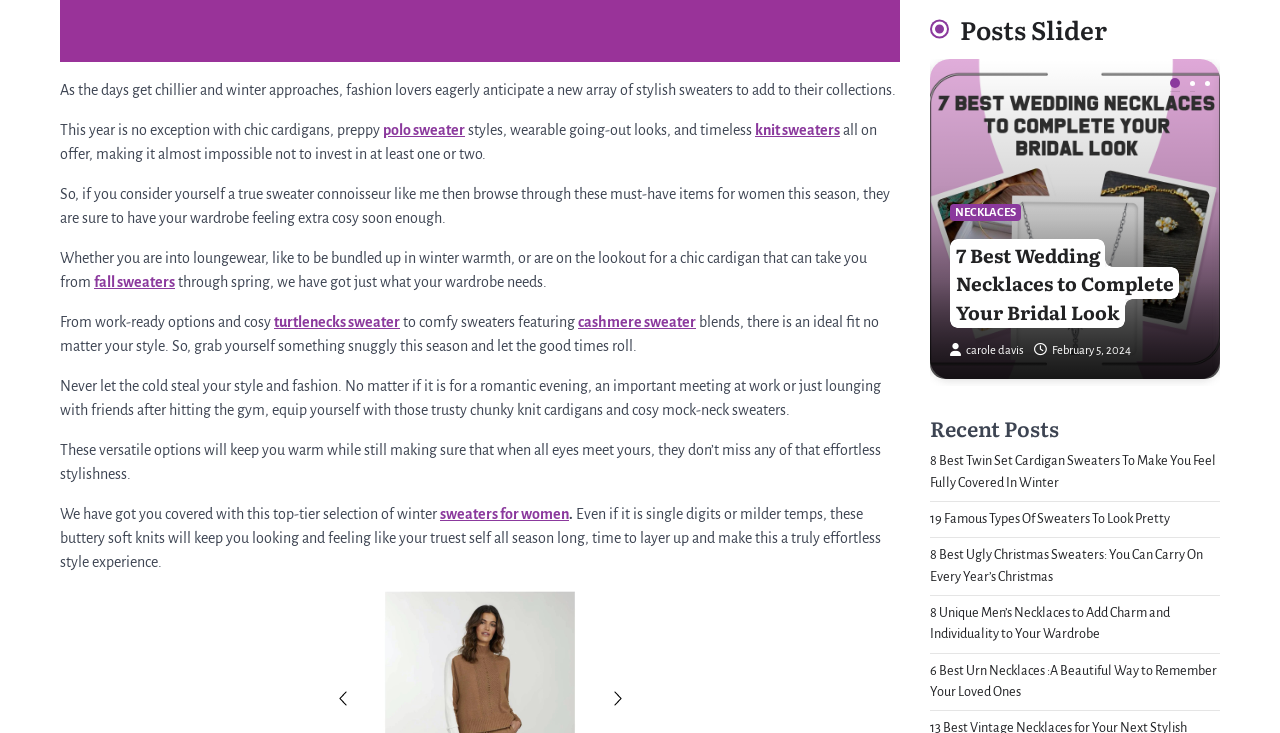Could you determine the bounding box coordinates of the clickable element to complete the instruction: "Click on the 'HOME' link"? Provide the coordinates as four float numbers between 0 and 1, i.e., [left, top, right, bottom].

None